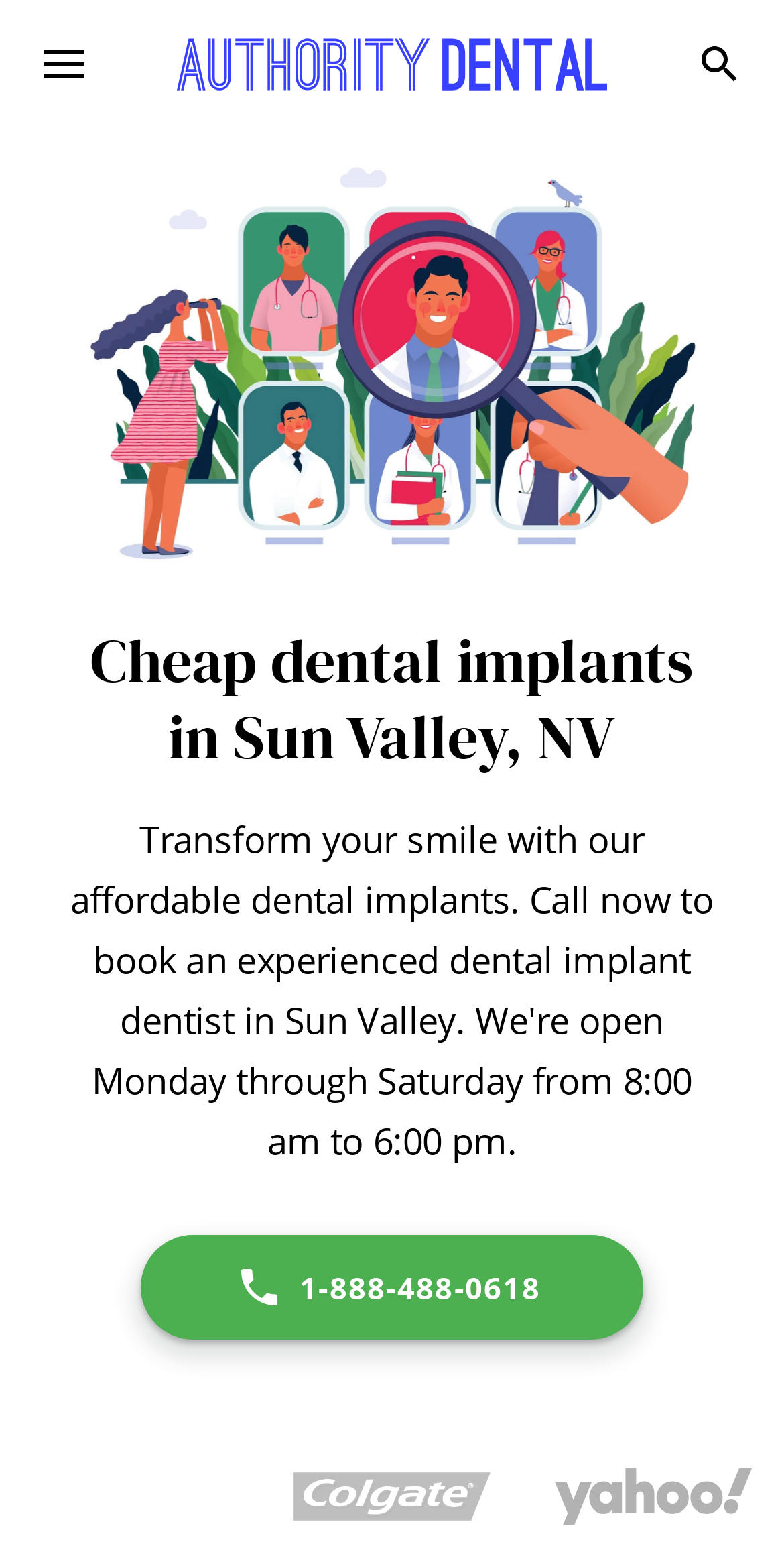What is the logo above the 'Cheap dental implants in Sun Valley, NV' heading?
Could you give a comprehensive explanation in response to this question?

I found the logo by looking at the image element above the 'Cheap dental implants in Sun Valley, NV' heading, which is described as 'Authority Dental'.